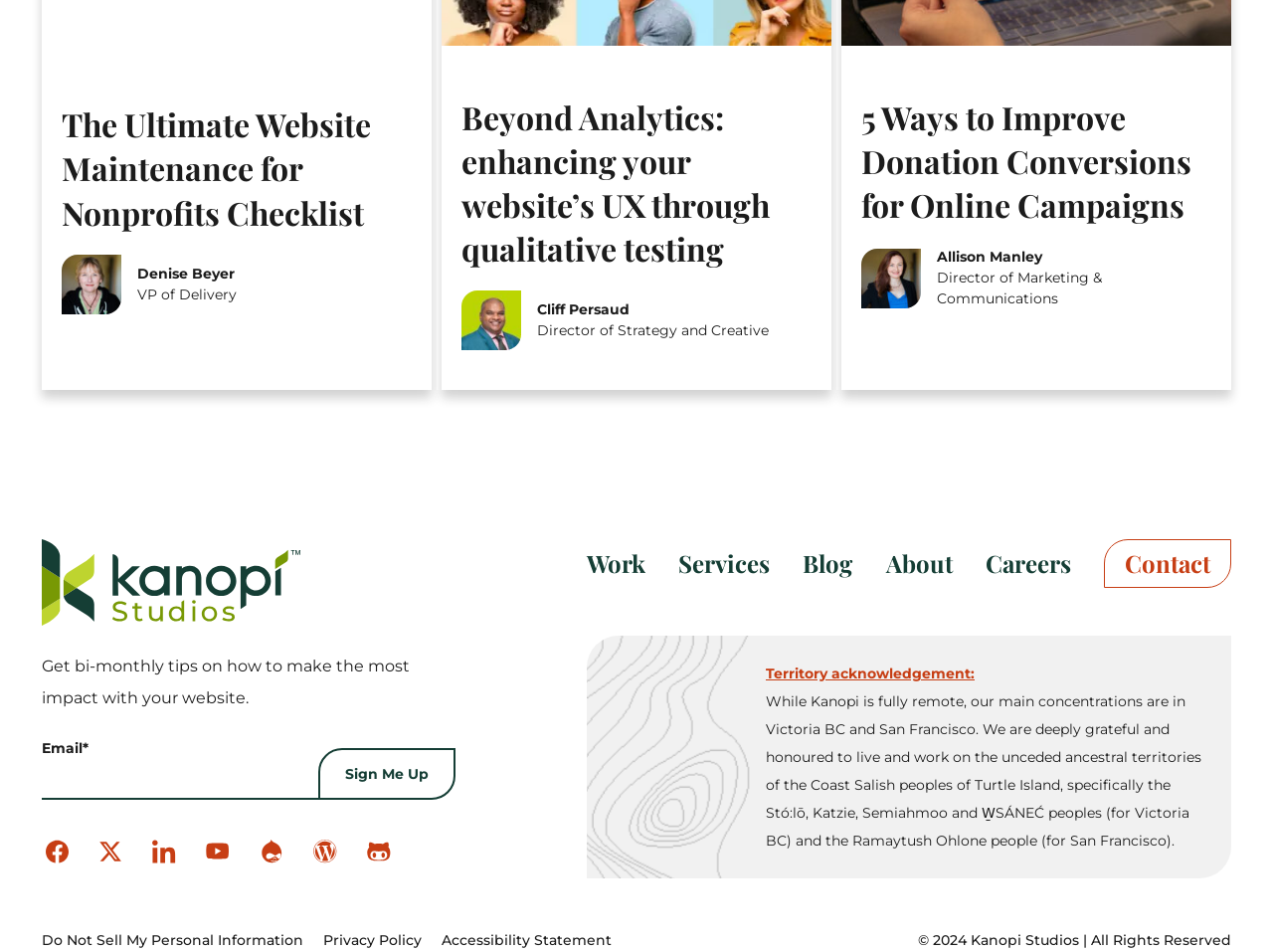Please identify the bounding box coordinates of the clickable area that will fulfill the following instruction: "Learn about Kanopi's services". The coordinates should be in the format of four float numbers between 0 and 1, i.e., [left, top, right, bottom].

[0.533, 0.575, 0.605, 0.608]